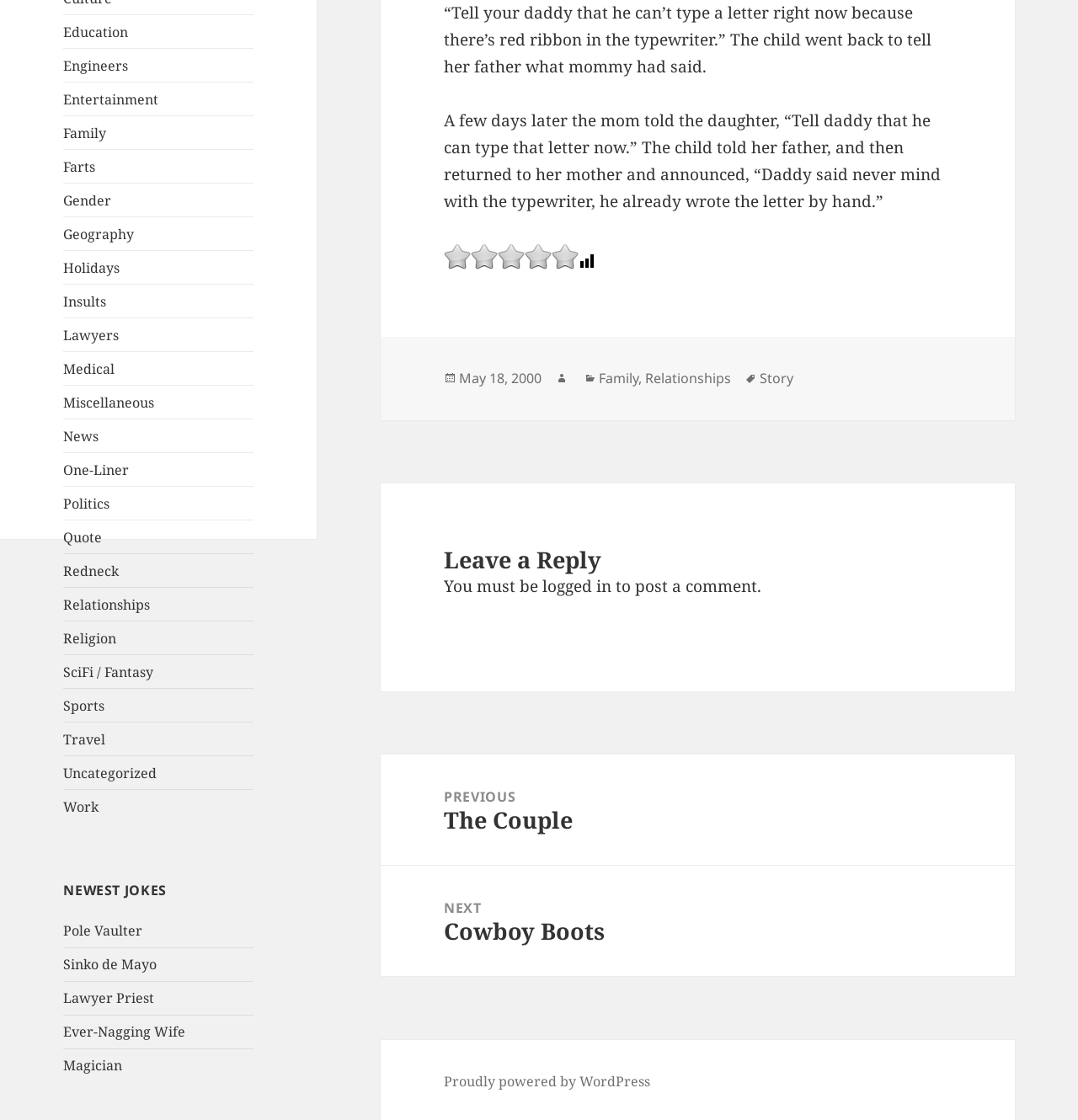Given the element description logged in, identify the bounding box coordinates for the UI element on the webpage screenshot. The format should be (top-left x, top-left y, bottom-right x, bottom-right y), with values between 0 and 1.

[0.503, 0.514, 0.567, 0.533]